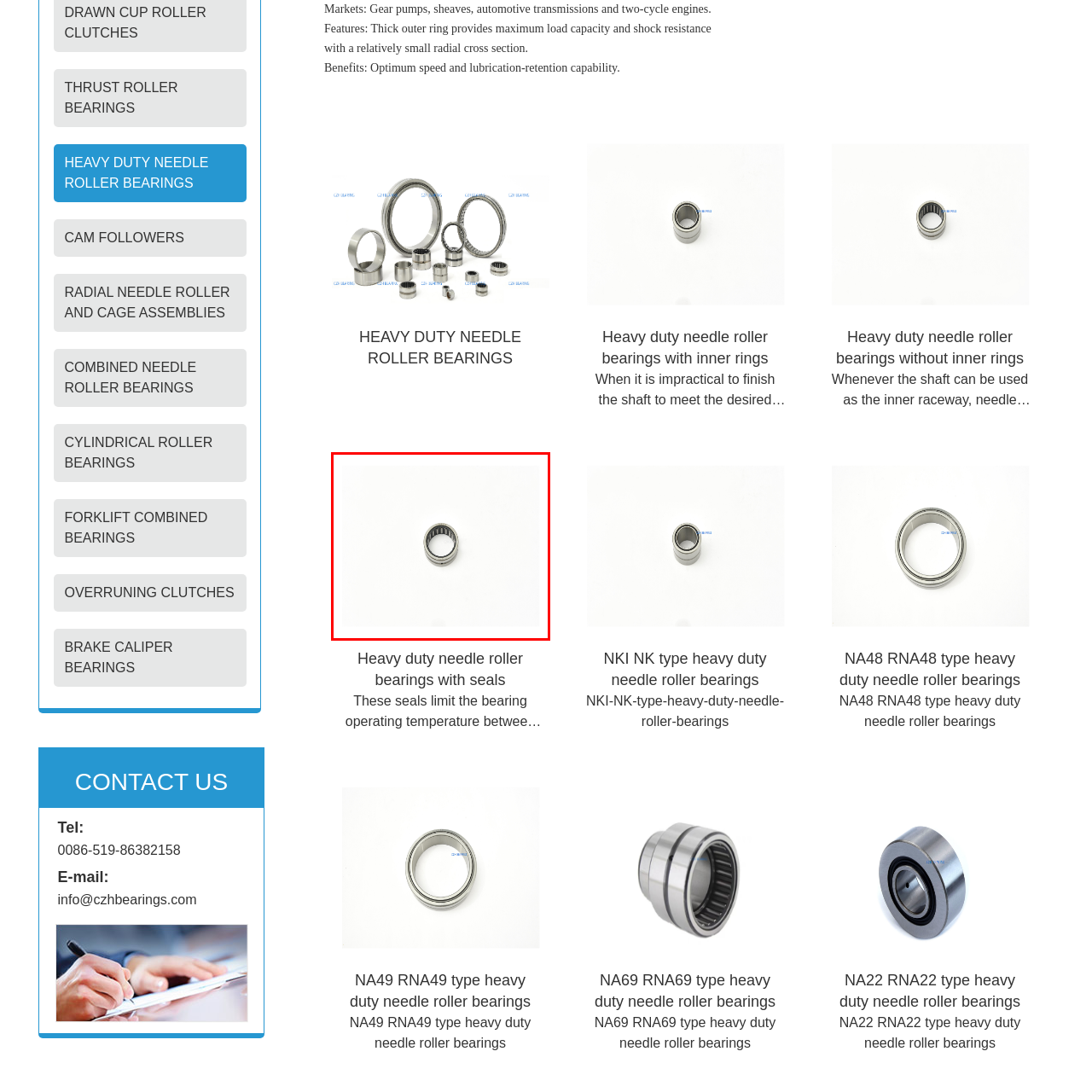Describe all the elements and activities occurring in the red-outlined area of the image extensively.

This image showcases a heavy-duty needle roller bearing with seals, designed for optimal performance in various mechanical applications. The bearing features a thick outer ring that enhances load capacity and provides shock resistance while maintaining a relatively small radial cross-section. The seals are engineered to limit operating temperatures, ensuring efficient lubrication retention between -30°C and 110°C, ideal for demanding environments. This type of bearing is particularly suited for applications where minimizing friction and maximizing durability are essential, such as in gear pumps, automotive transmissions, and industrial machinery. Its design allows for effective use in settings that require both reliability and performance under pressure.